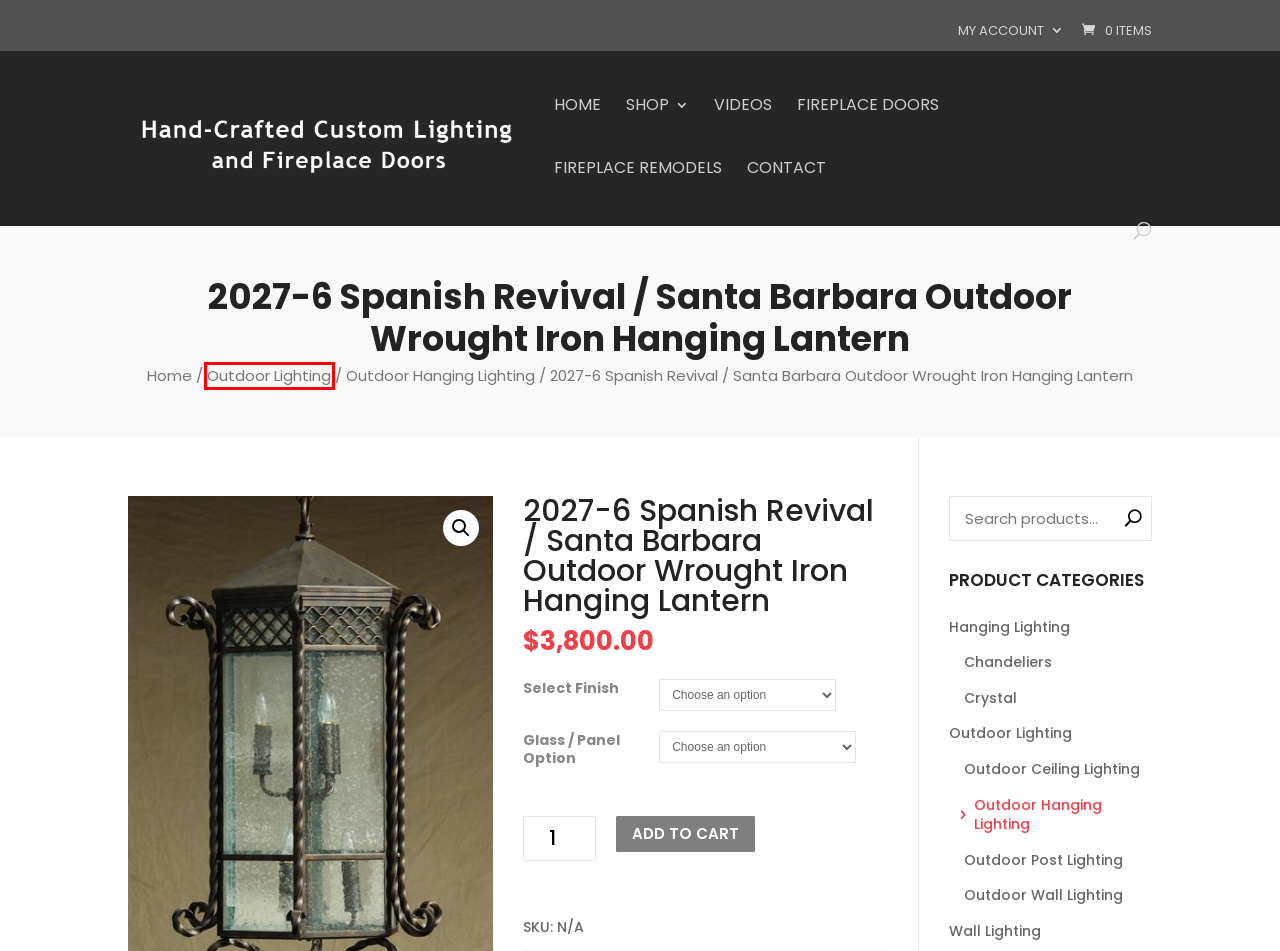Observe the provided screenshot of a webpage that has a red rectangle bounding box. Determine the webpage description that best matches the new webpage after clicking the element inside the red bounding box. Here are the candidates:
A. Outdoor Post Lighting | Vice Custom Iron Lighting
B. Cart | Vice Custom Iron Lighting
C. Outdoor Lighting | Vice Custom Iron Lighting
D. Outdoor Wall Lighting | Vice Custom Iron Lighting
E. Outdoor Hanging Lighting | Vice Custom Iron Lighting
F. Videos | Vice Custom Iron Lighting
G. Contact | Vice Custom Iron Lighting
H. Outdoor Ceiling Lighting | Vice Custom Iron Lighting

C